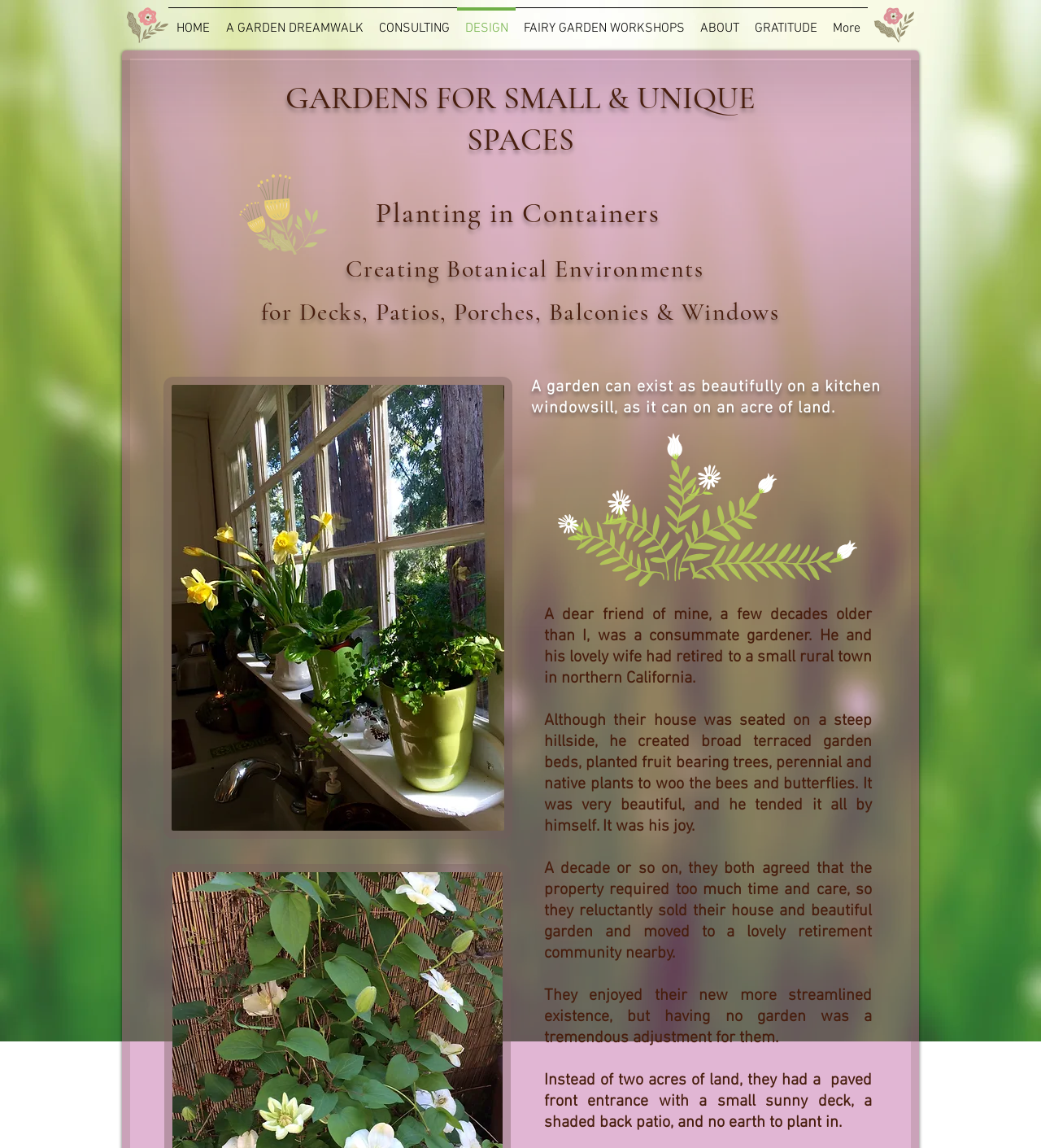Provide an in-depth description of the elements and layout of the webpage.

This webpage is about gardens for small and unique places. At the top, there is a navigation menu with 7 links: "HOME", "A GARDEN DREAMWALK", "CONSULTING", "DESIGN", "FAIRY GARDEN WORKSHOPS", "ABOUT", and "GRATITUDE", followed by a "More" option. 

Below the navigation menu, there is a large heading that reads "GARDENS FOR SMALL & UNIQUE SPACES". Underneath this heading, there are three smaller headings that describe the focus of the gardens: "Planting in Containers", "Creating Botanical Environments", and "for Decks, Patios, Porches, Balconies & Windows". 

To the left of these headings, there is an image, likely a photo of a garden. Below the headings and the image, there is a quote about the beauty of gardens, regardless of their size. 

The main content of the webpage is a story about a couple who had to leave their large garden behind when they moved to a retirement community. The story is told through several paragraphs of text, which describe the couple's love for gardening and their adjustment to not having a garden anymore. The text is positioned in the middle of the page, with a small amount of whitespace around it.